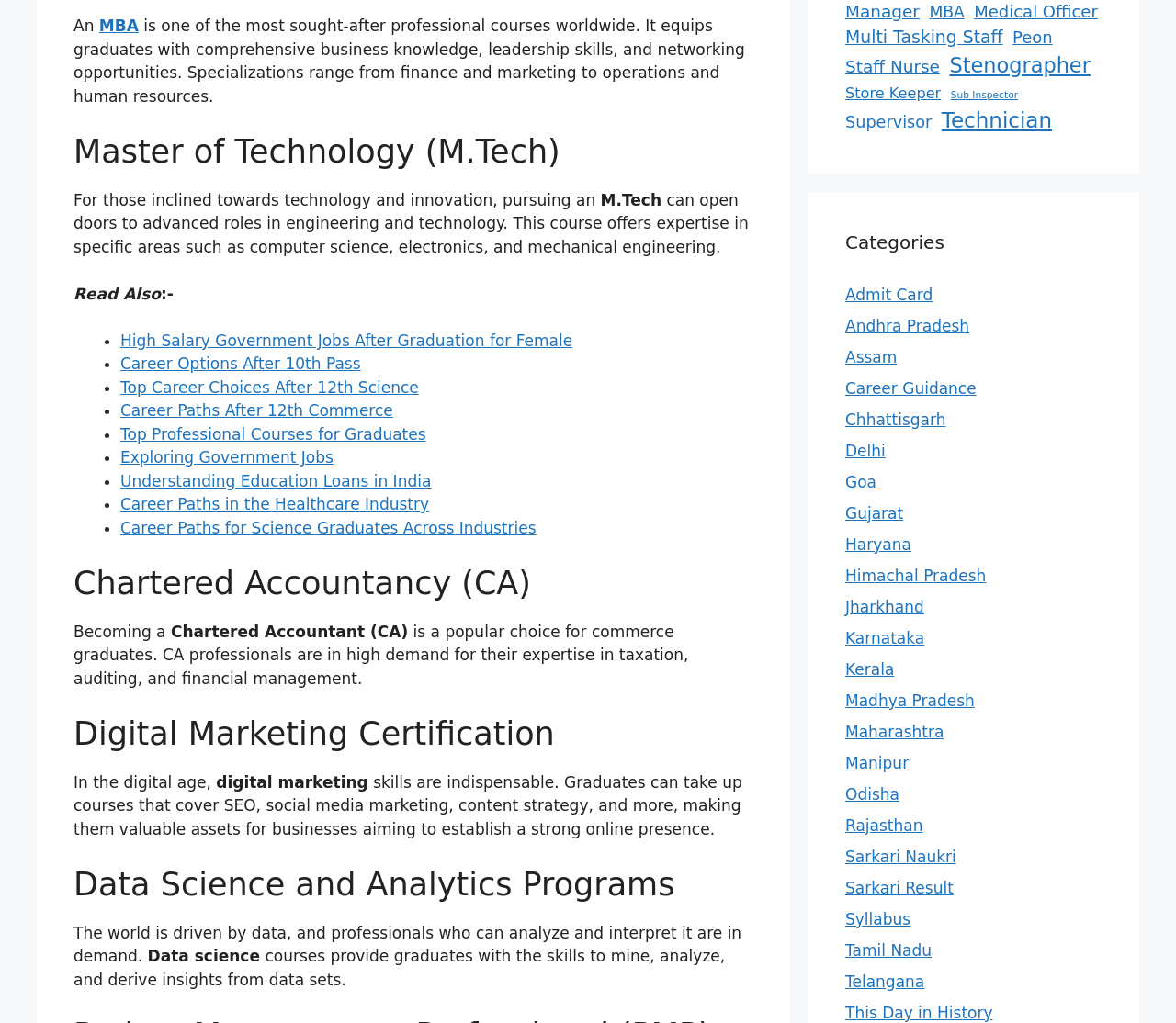Can you specify the bounding box coordinates for the region that should be clicked to fulfill this instruction: "Read about Master of Technology (M.Tech)".

[0.062, 0.129, 0.641, 0.167]